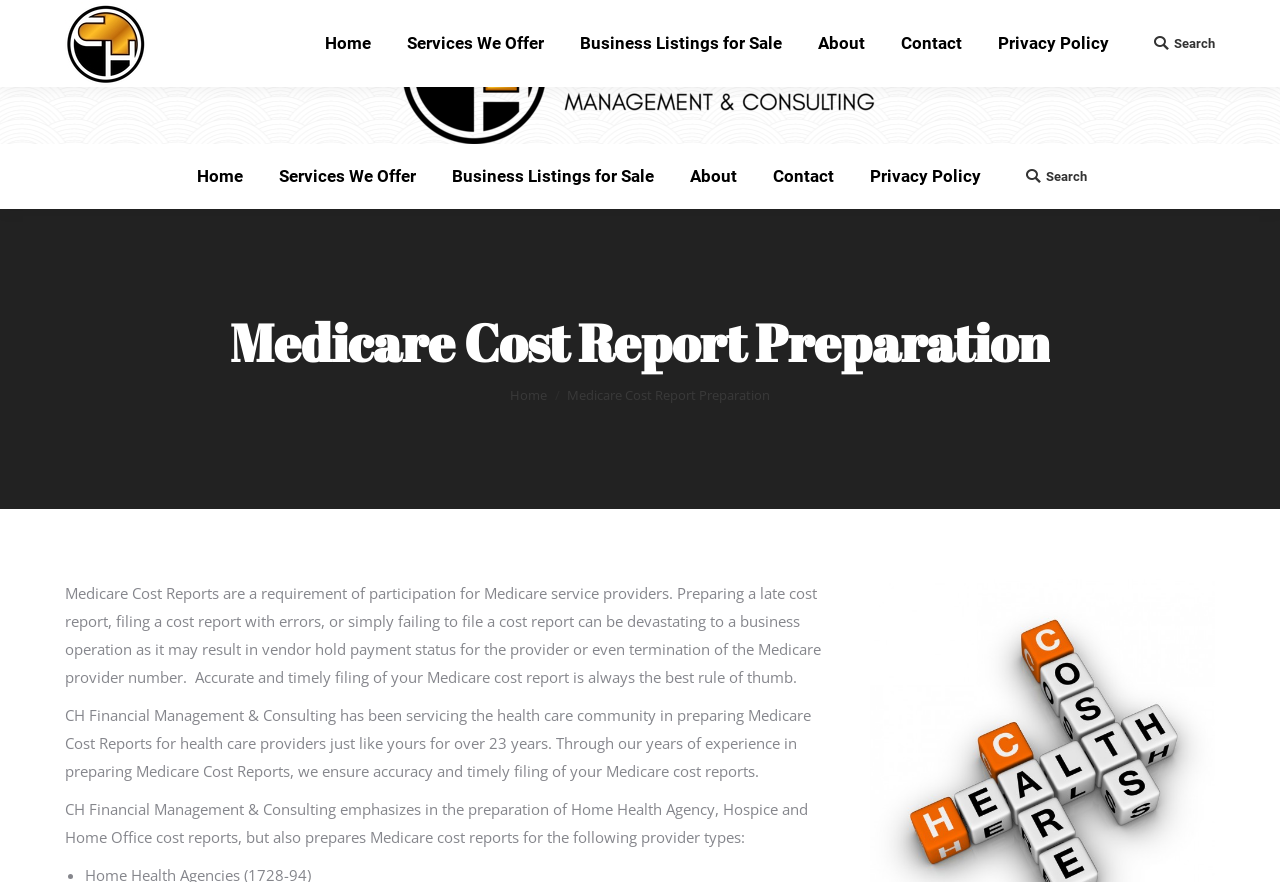Offer a comprehensive description of the webpage’s content and structure.

The webpage is about Medicare Cost Report Preparation, specifically highlighting the services offered by CH Financial Management & Consulting. At the top left corner, there is a logo of CH Financial Management & Consulting, which is also a link. Below the logo, there is a navigation menu with links to Home, Services We Offer, Business Listings for Sale, About, Contact, and Privacy Policy.

The main content of the webpage is divided into three sections. The first section has a heading "Medicare Cost Report Preparation" and explains the importance of accurate and timely filing of Medicare cost reports. The second section describes the experience and expertise of CH Financial Management & Consulting in preparing Medicare Cost Reports for healthcare providers. The third section lists the types of provider types they prepare Medicare cost reports for.

On the top right corner, there is a search bar with a magnifying glass icon. There is also a breadcrumb trail above the main content, indicating the current page location. The webpage has a total of 7 links to other pages, including the navigation menu and the breadcrumb trail. There are 2 images on the page, both of which are the logo of CH Financial Management & Consulting.